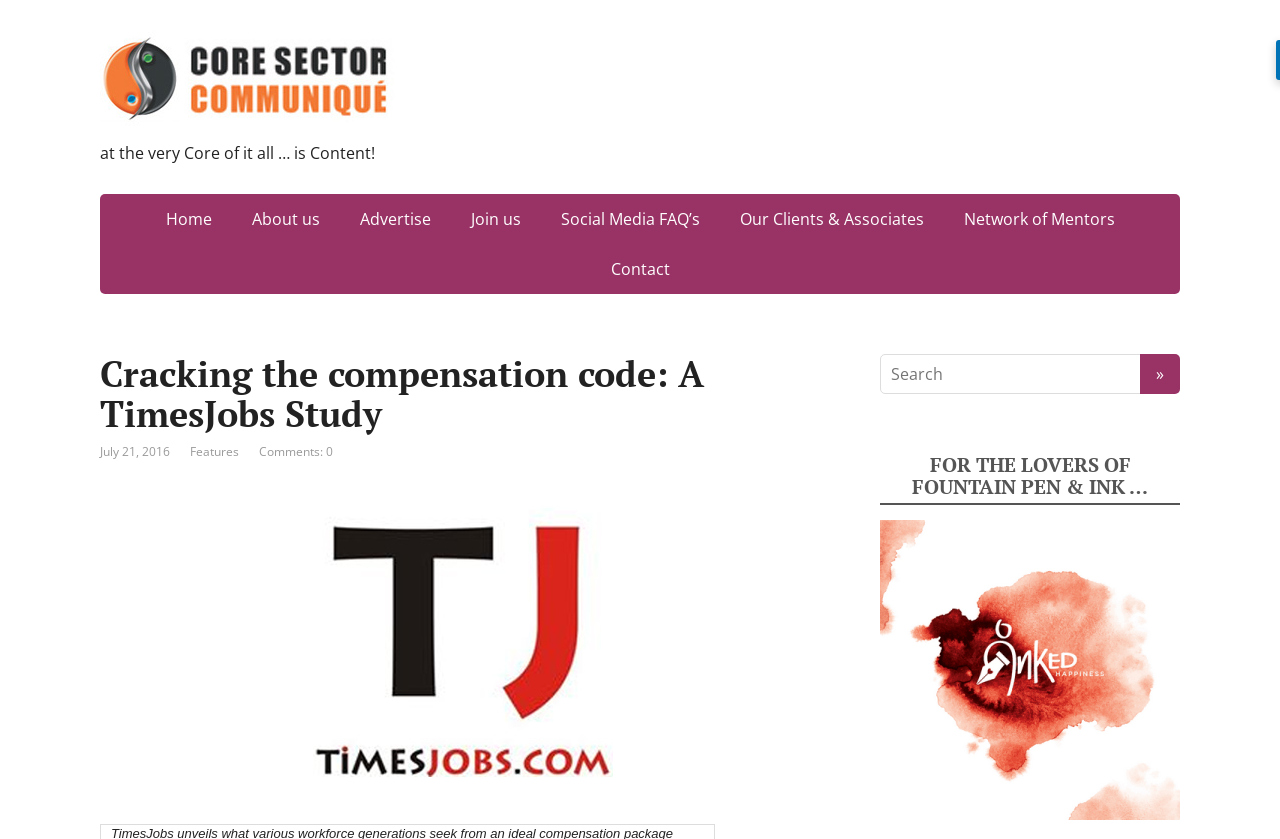Locate the bounding box coordinates of the clickable area needed to fulfill the instruction: "Click on the 'Features' link".

[0.148, 0.528, 0.187, 0.548]